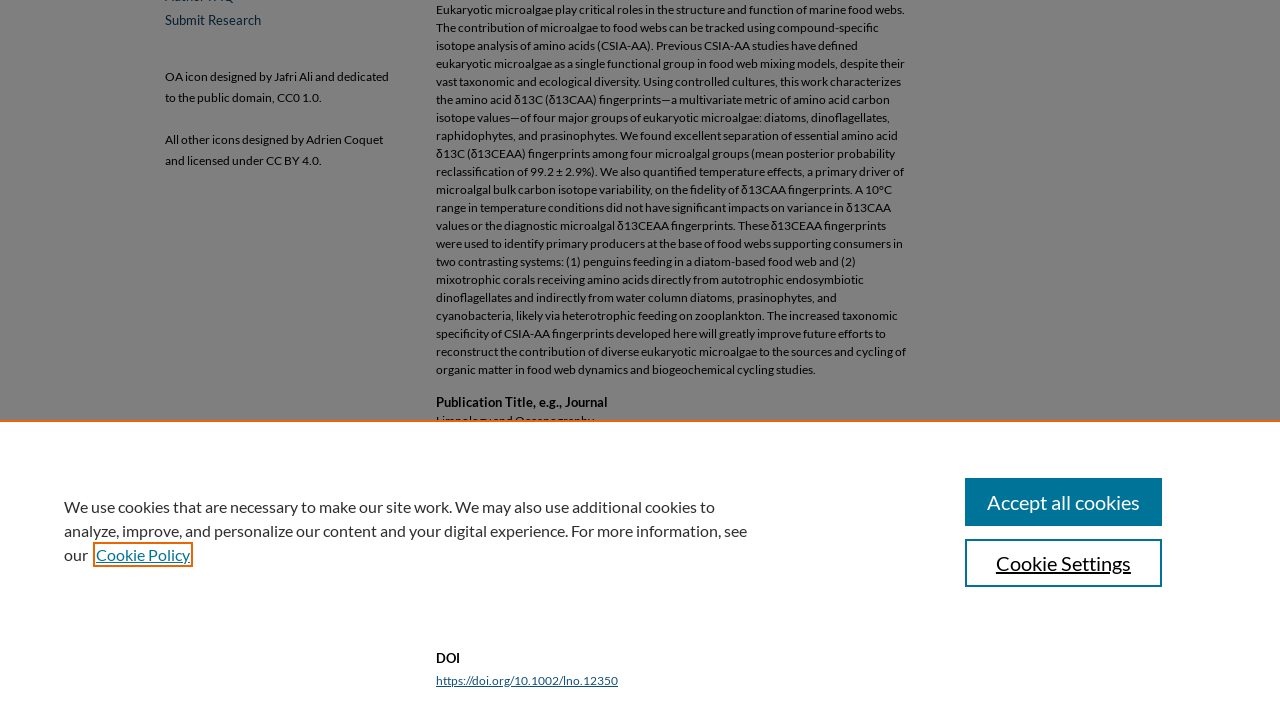Determine the bounding box coordinates for the UI element with the following description: "Accept all cookies". The coordinates should be four float numbers between 0 and 1, represented as [left, top, right, bottom].

[0.754, 0.67, 0.908, 0.738]